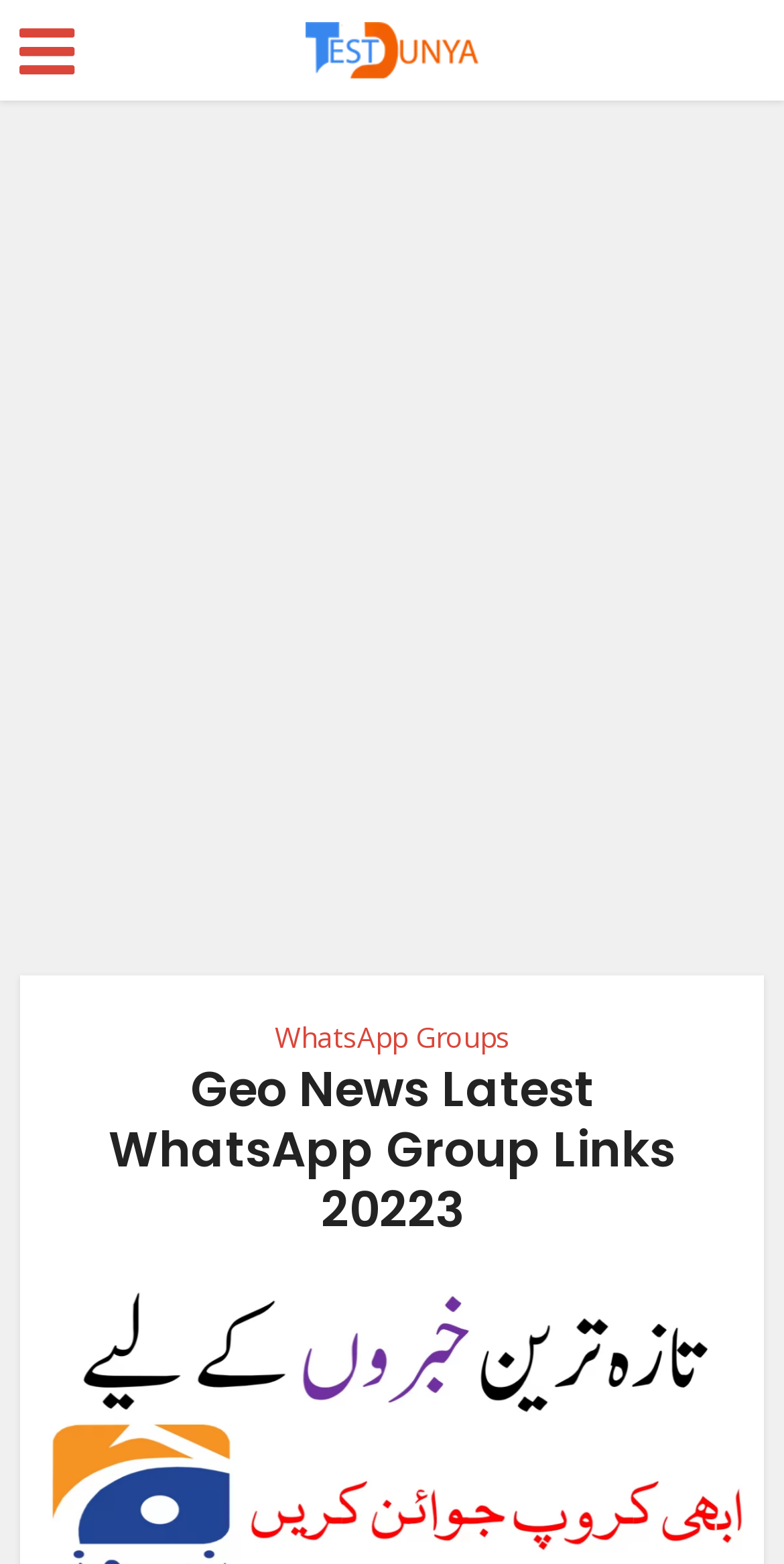Identify and extract the main heading from the webpage.

Geo News Latest WhatsApp Group Links 20223